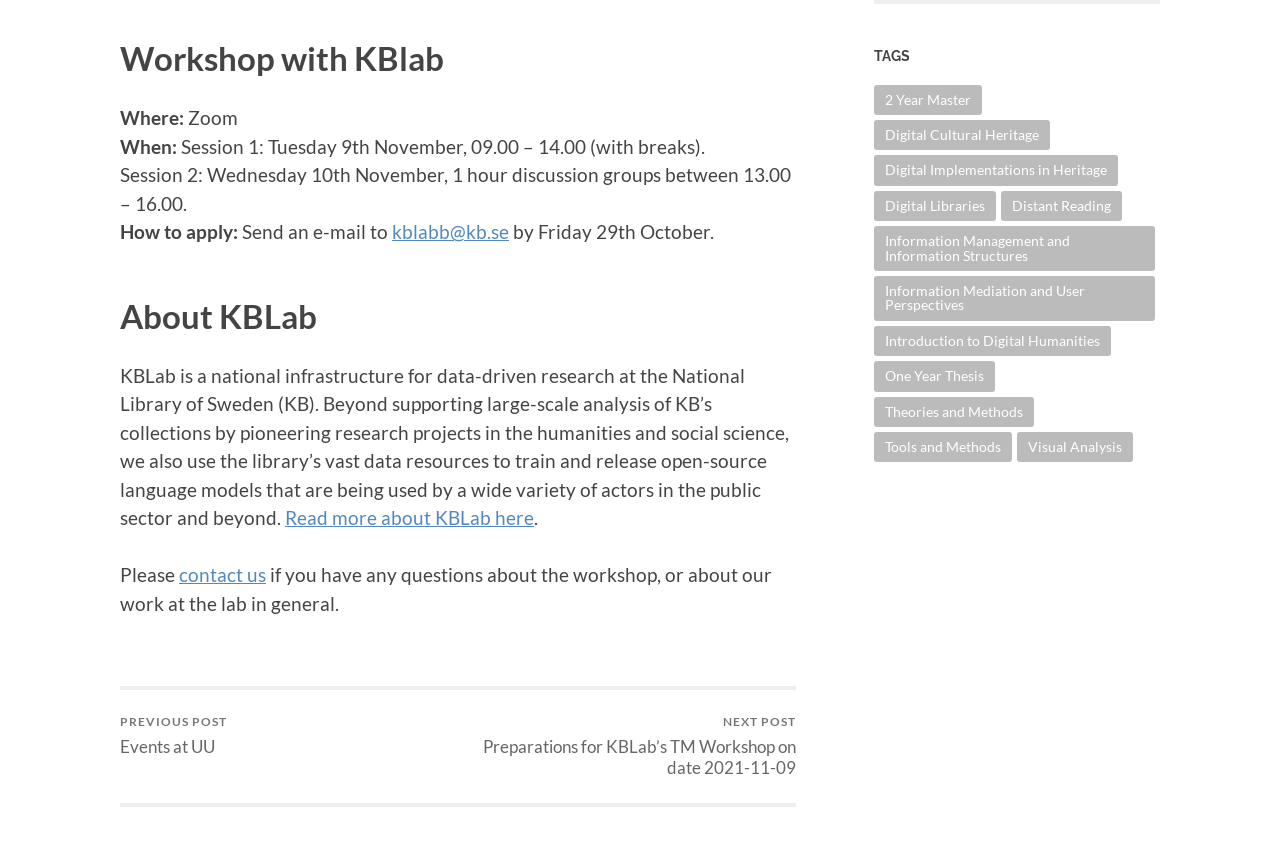How many tags are there on the webpage?
Use the image to give a comprehensive and detailed response to the question.

The number of tags can be determined by looking at the list of links under the 'TAGS' heading, which includes 11 tags such as '2 Year Master', 'Digital Cultural Heritage', 'Digital Implementations in Heritage', and so on.